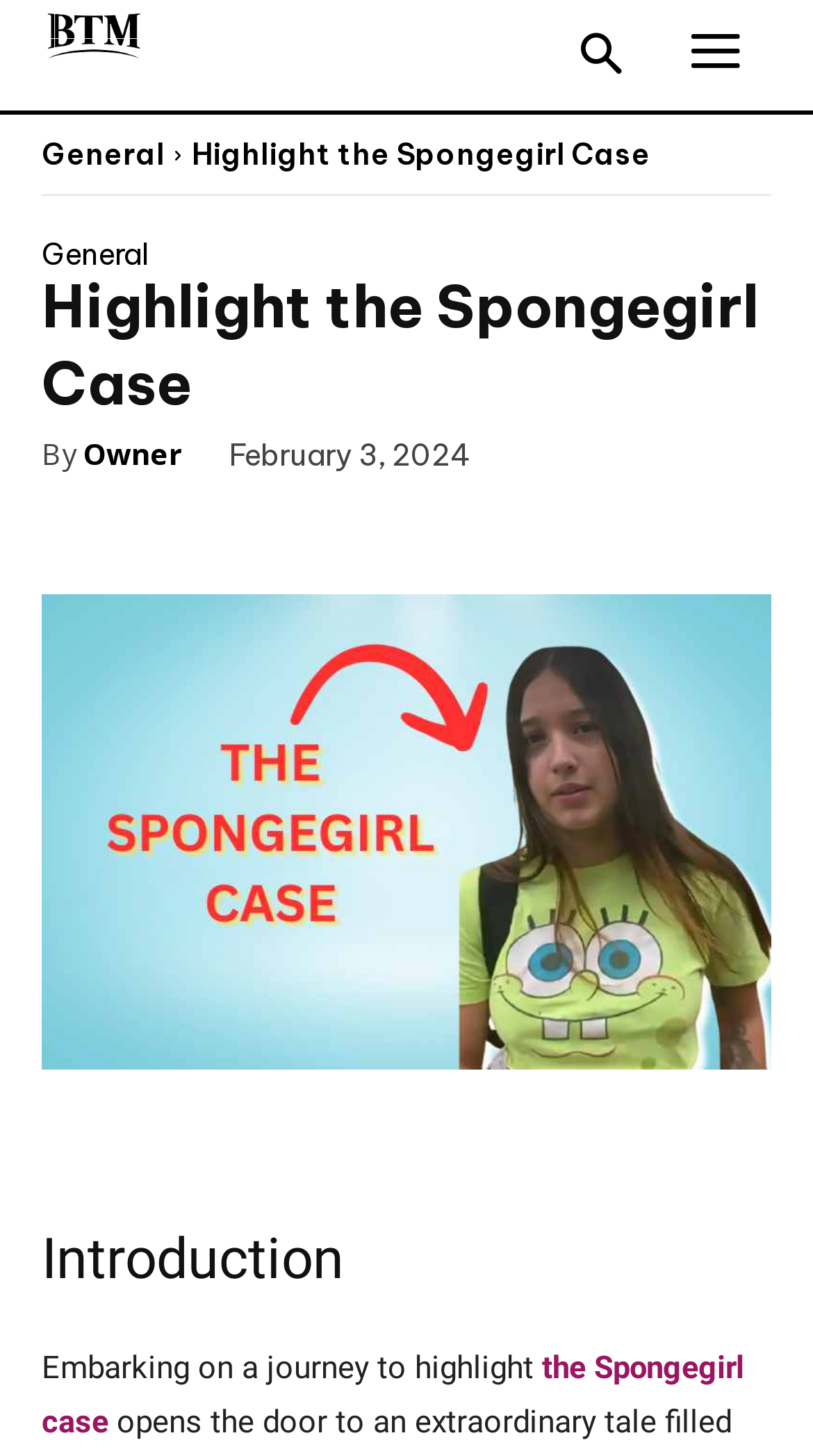Given the description "the Spongegirl case", provide the bounding box coordinates of the corresponding UI element.

[0.051, 0.926, 0.915, 0.989]